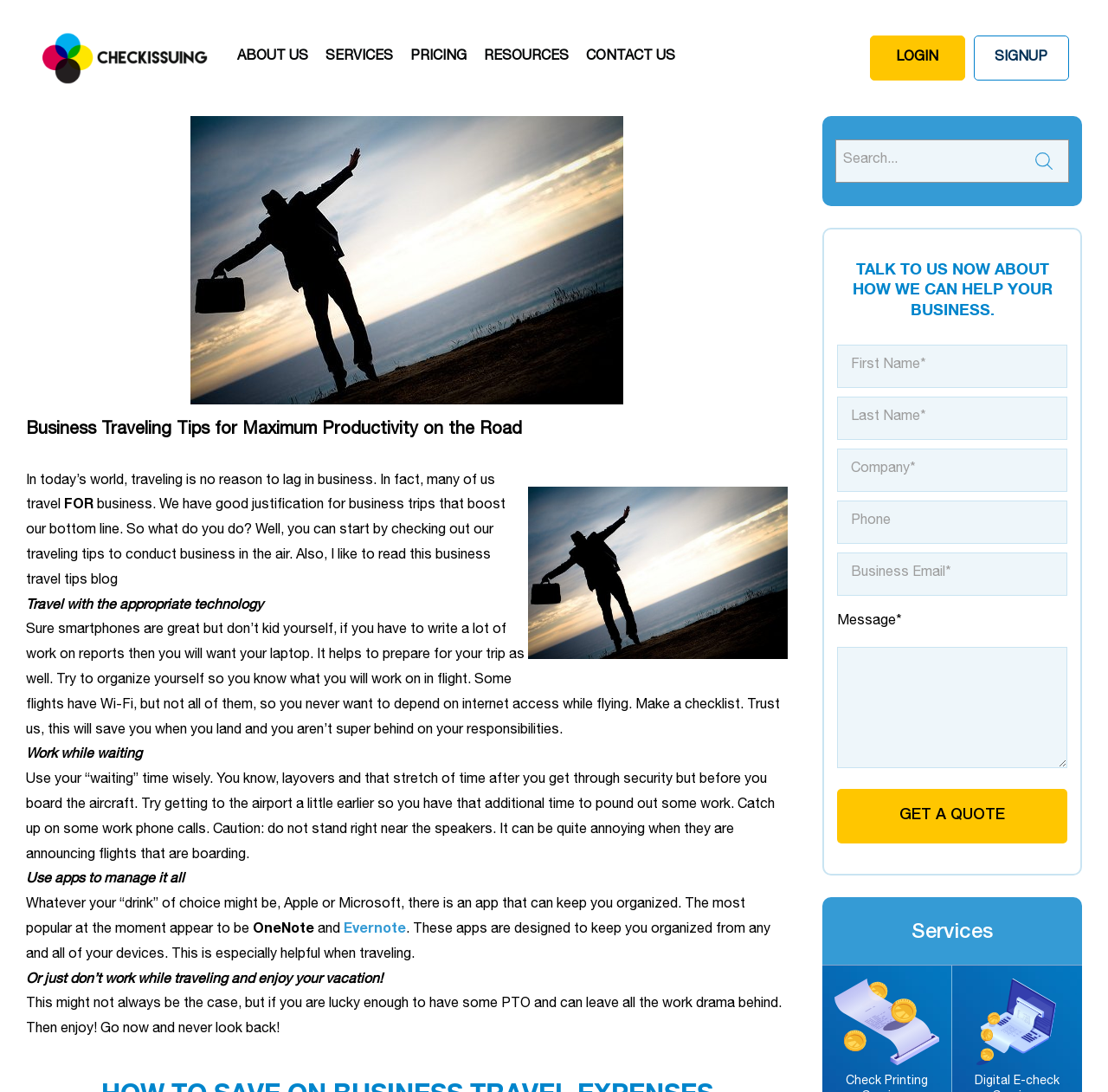Please identify the bounding box coordinates of the area I need to click to accomplish the following instruction: "Get a quote".

[0.755, 0.723, 0.963, 0.773]